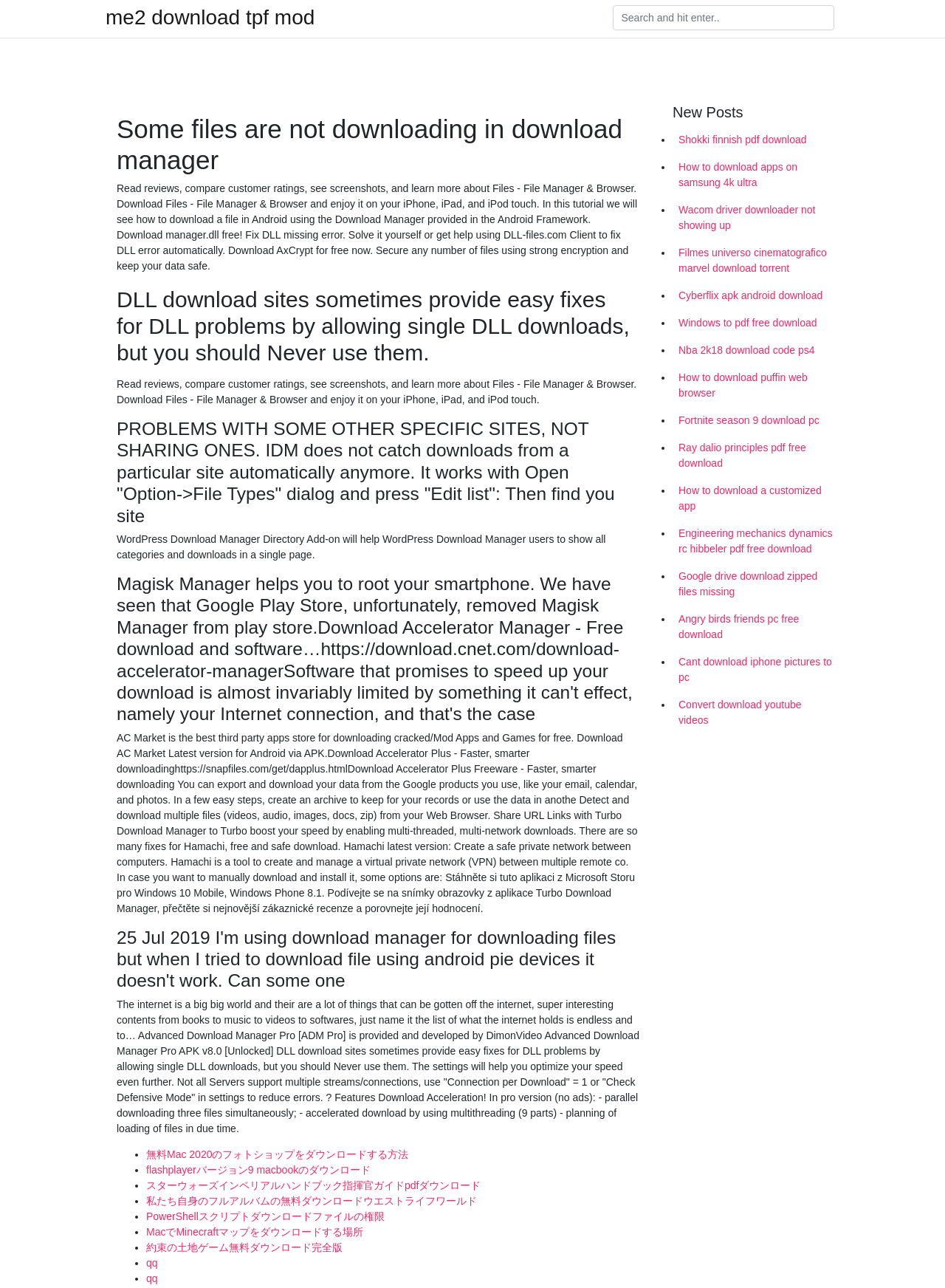Locate the bounding box coordinates of the clickable region necessary to complete the following instruction: "Learn more about Download Accelerator Manager". Provide the coordinates in the format of four float numbers between 0 and 1, i.e., [left, top, right, bottom].

[0.123, 0.445, 0.677, 0.563]